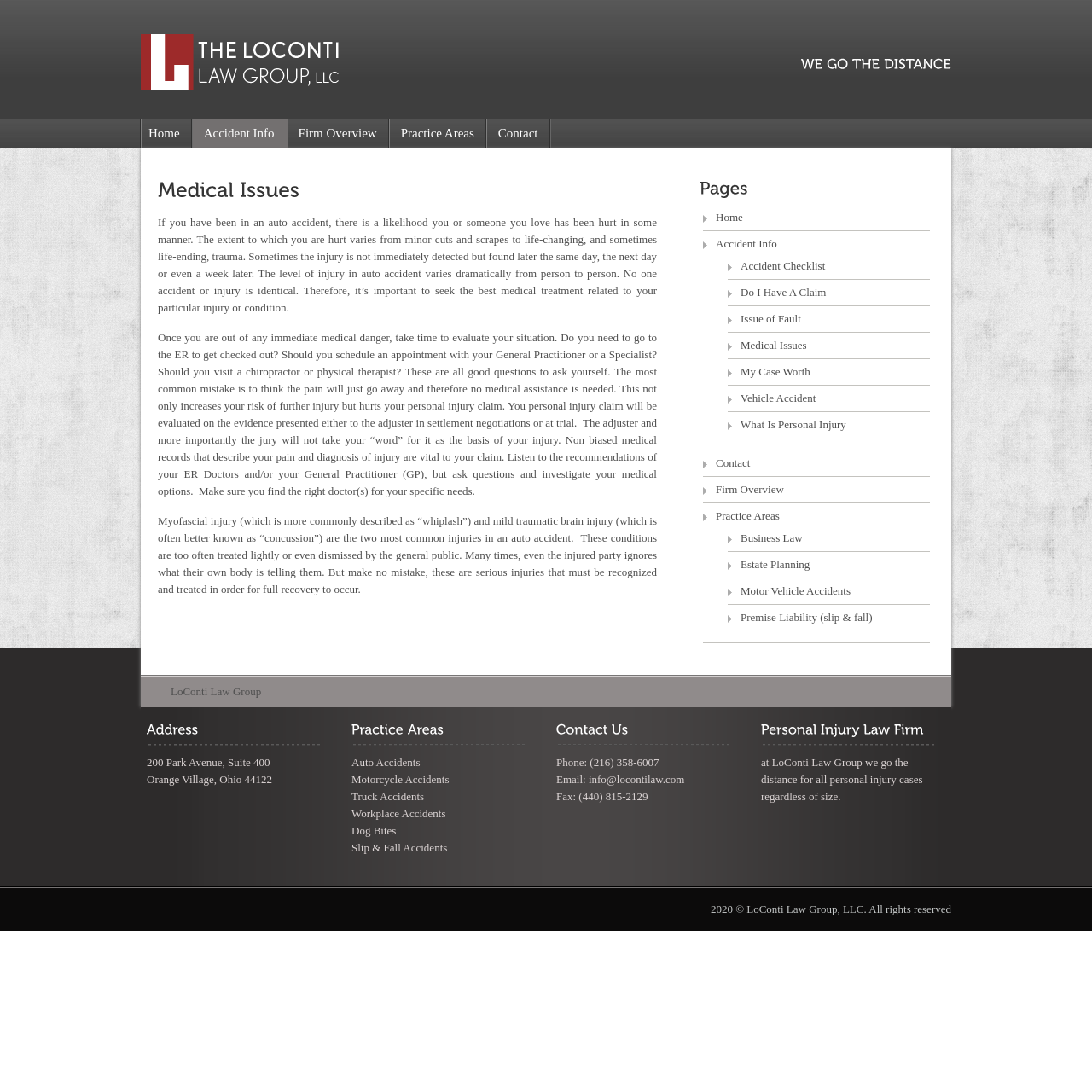What type of accidents does the law firm handle?
Craft a detailed and extensive response to the question.

The law firm handles various types of accidents, which are listed under the 'Practice Areas' section. These include Auto Accidents, Motorcycle Accidents, Truck Accidents, Workplace Accidents, Dog Bites, and Slip & Fall Accidents.